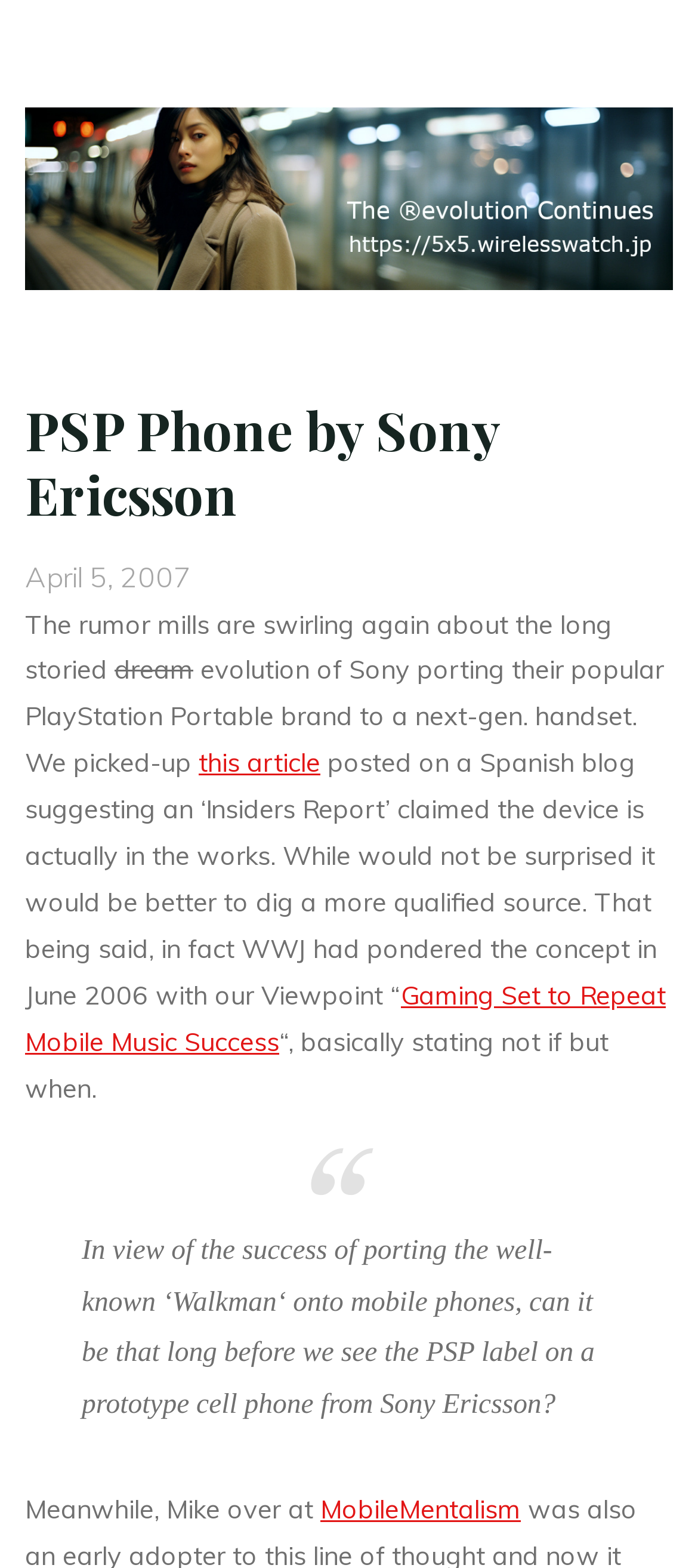What is the success mentioned in the article?
From the details in the image, answer the question comprehensively.

The success is mentioned in the blockquote element, which is a child of the complementary element, and it is specified as 'porting the well-known ‘Walkman‘ onto mobile phones', which is a success mentioned in the article.